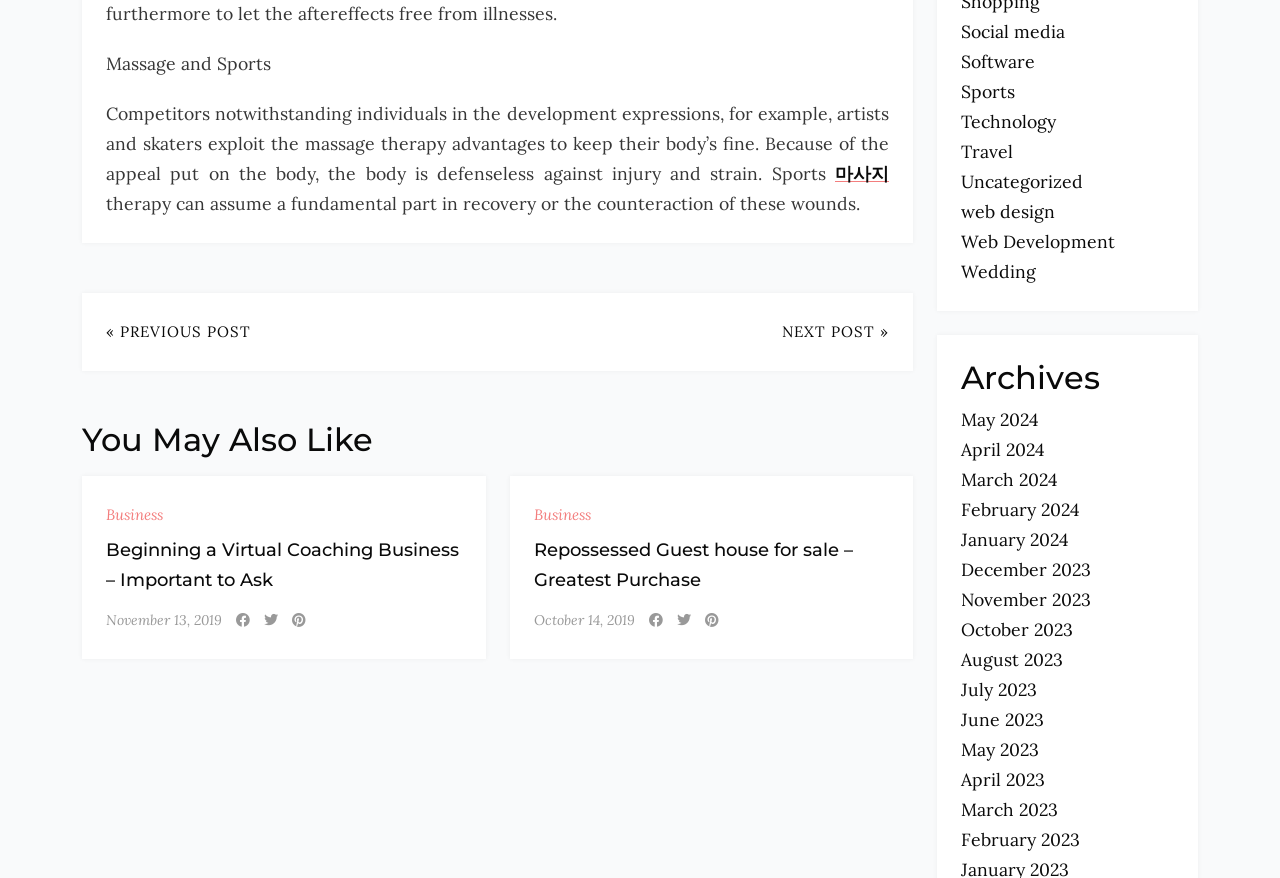Identify the bounding box coordinates of the area you need to click to perform the following instruction: "Check the archives for May 2024".

[0.751, 0.465, 0.812, 0.491]